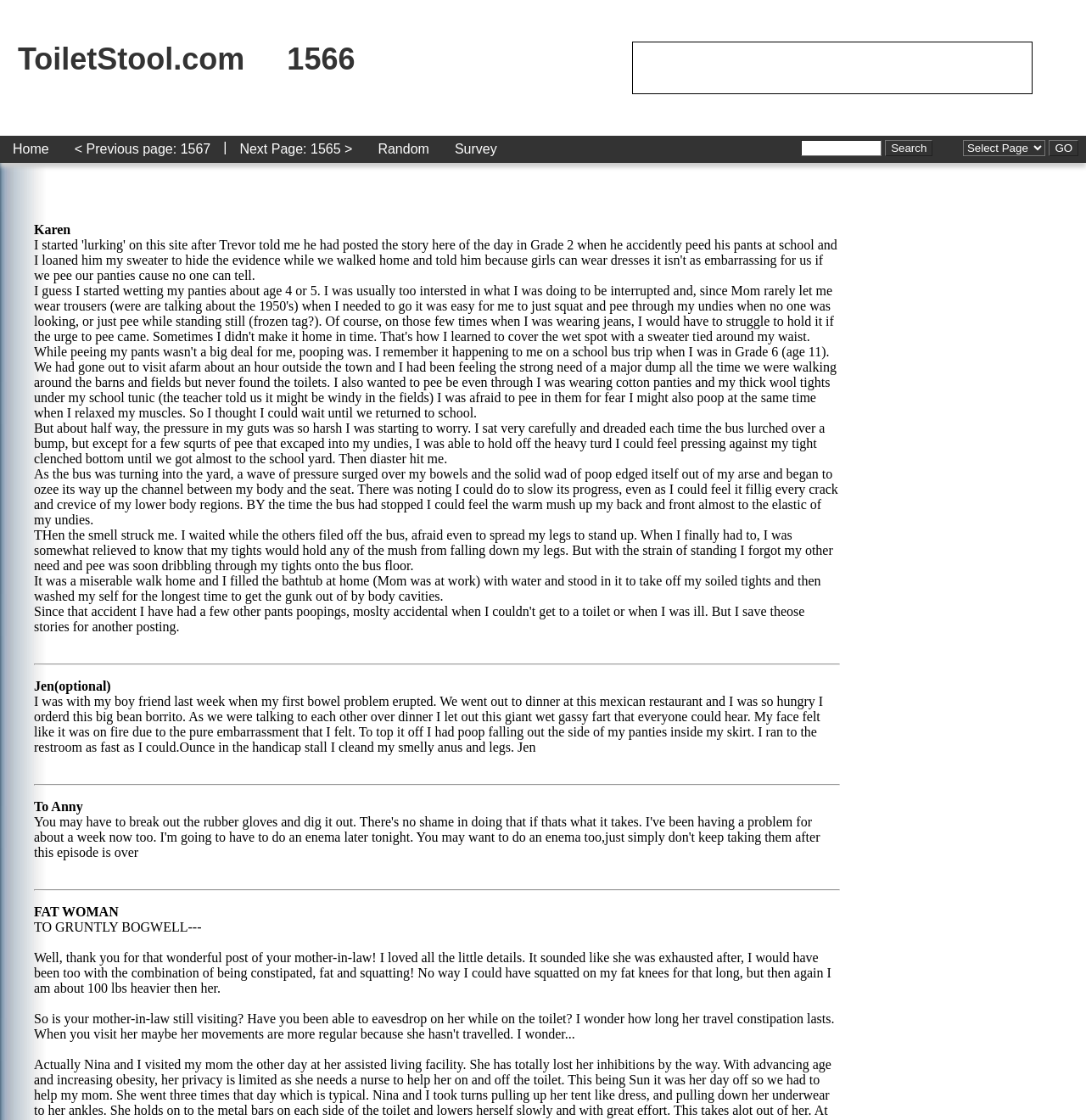Please find the bounding box coordinates of the element's region to be clicked to carry out this instruction: "Submit the search query".

[0.966, 0.125, 0.993, 0.139]